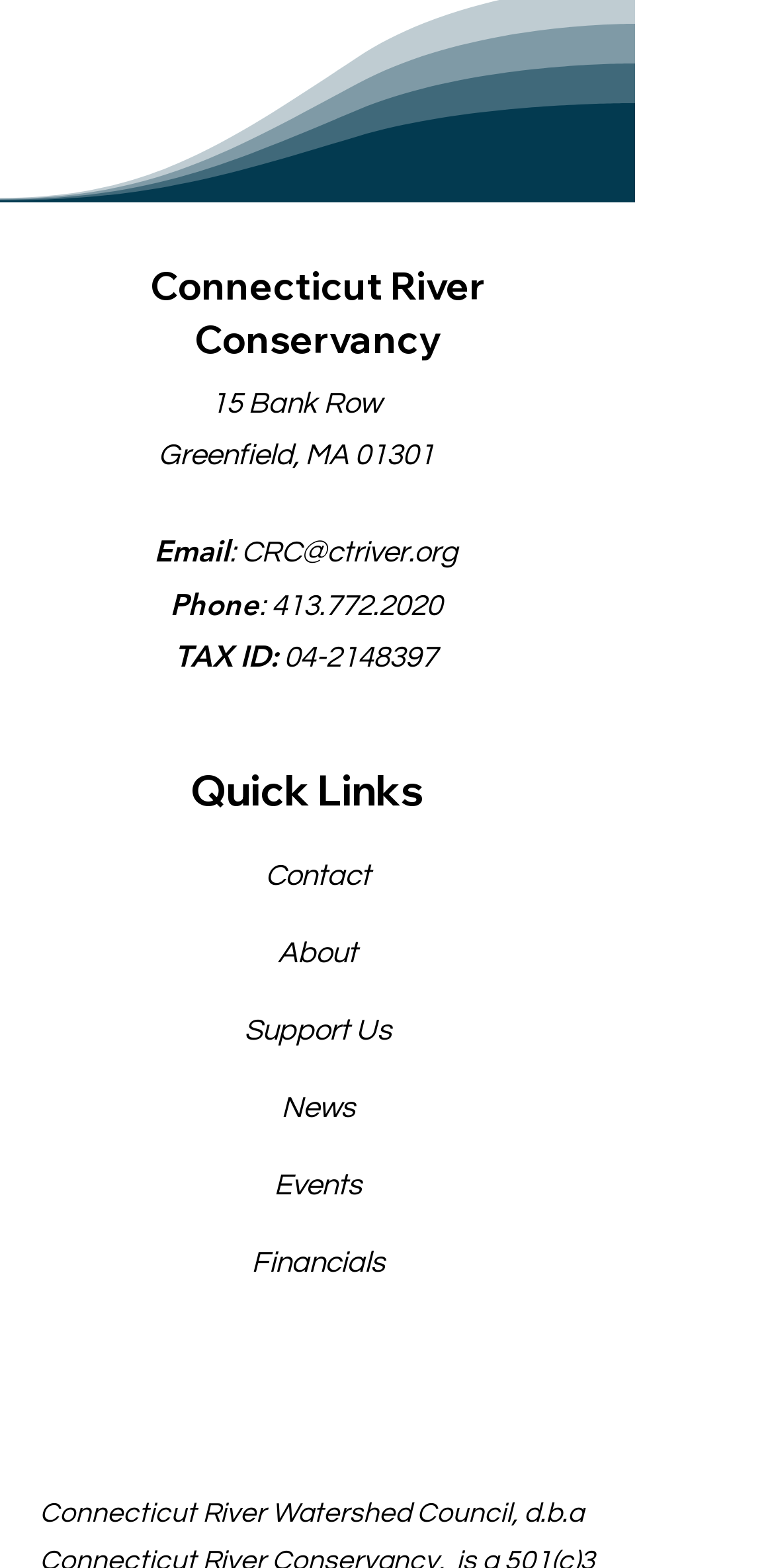Specify the bounding box coordinates of the area that needs to be clicked to achieve the following instruction: "email the organization".

[0.312, 0.343, 0.591, 0.362]